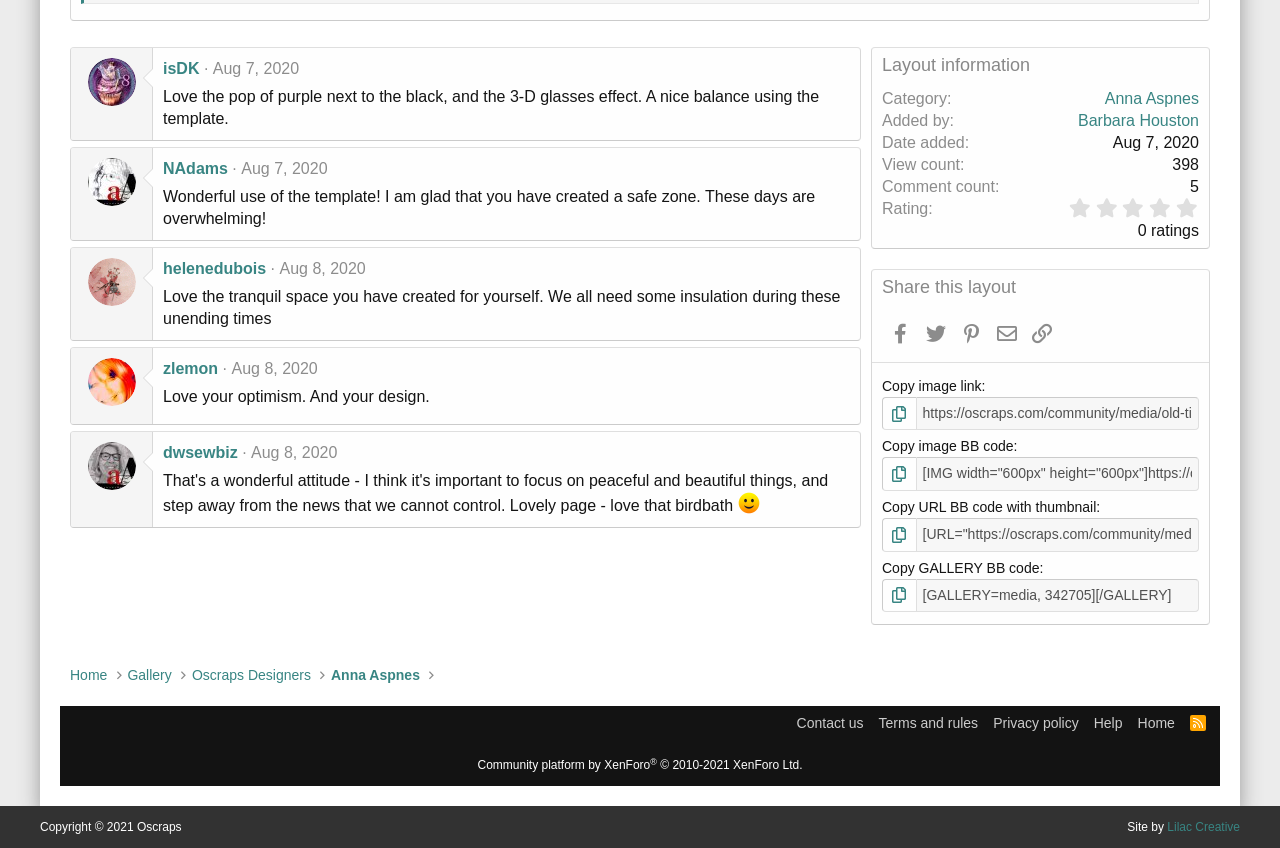Find the bounding box coordinates of the element to click in order to complete the given instruction: "Check the layout information."

[0.681, 0.057, 0.945, 0.097]